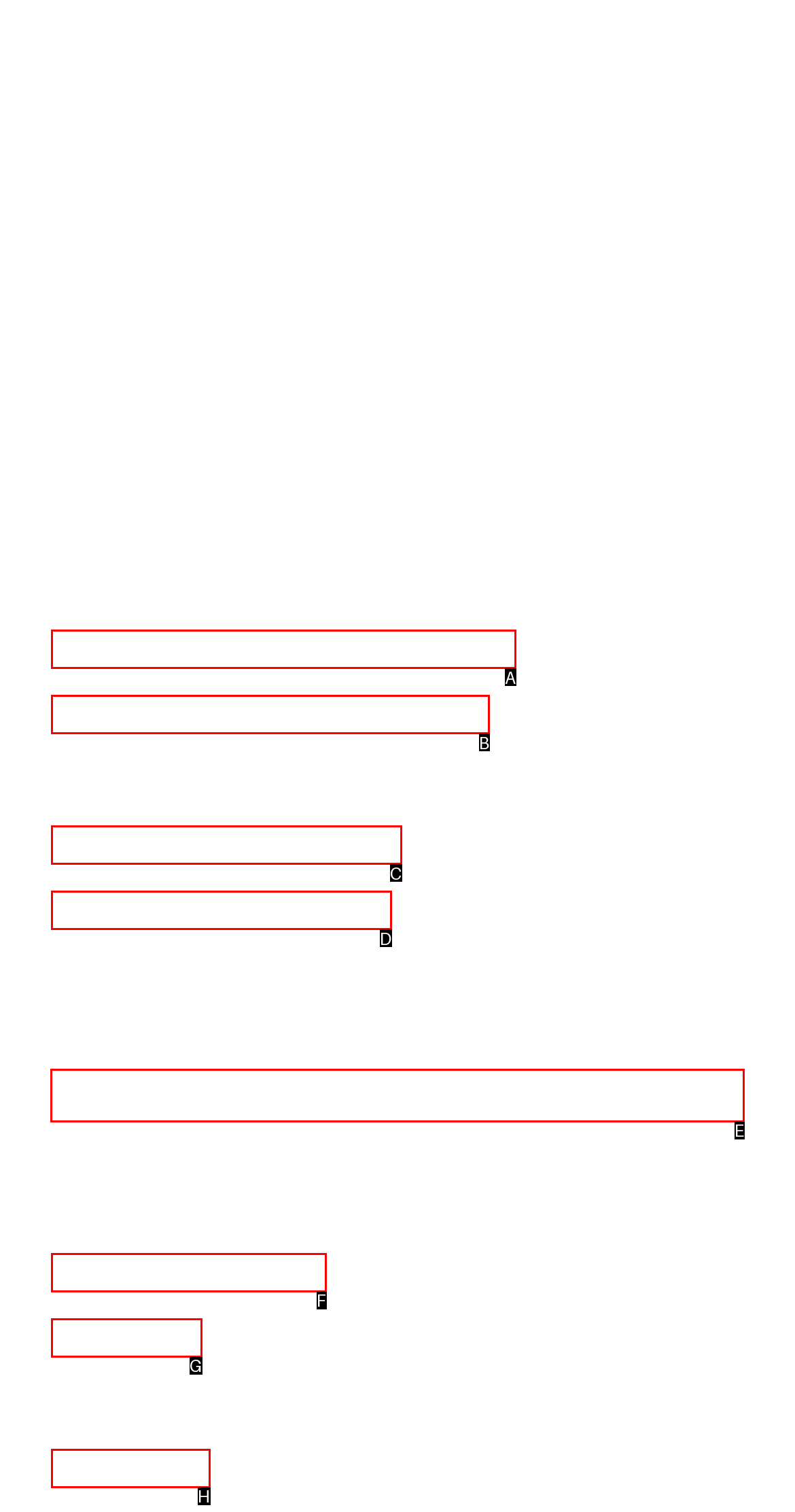Which UI element's letter should be clicked to achieve the task: Read About Us
Provide the letter of the correct choice directly.

E